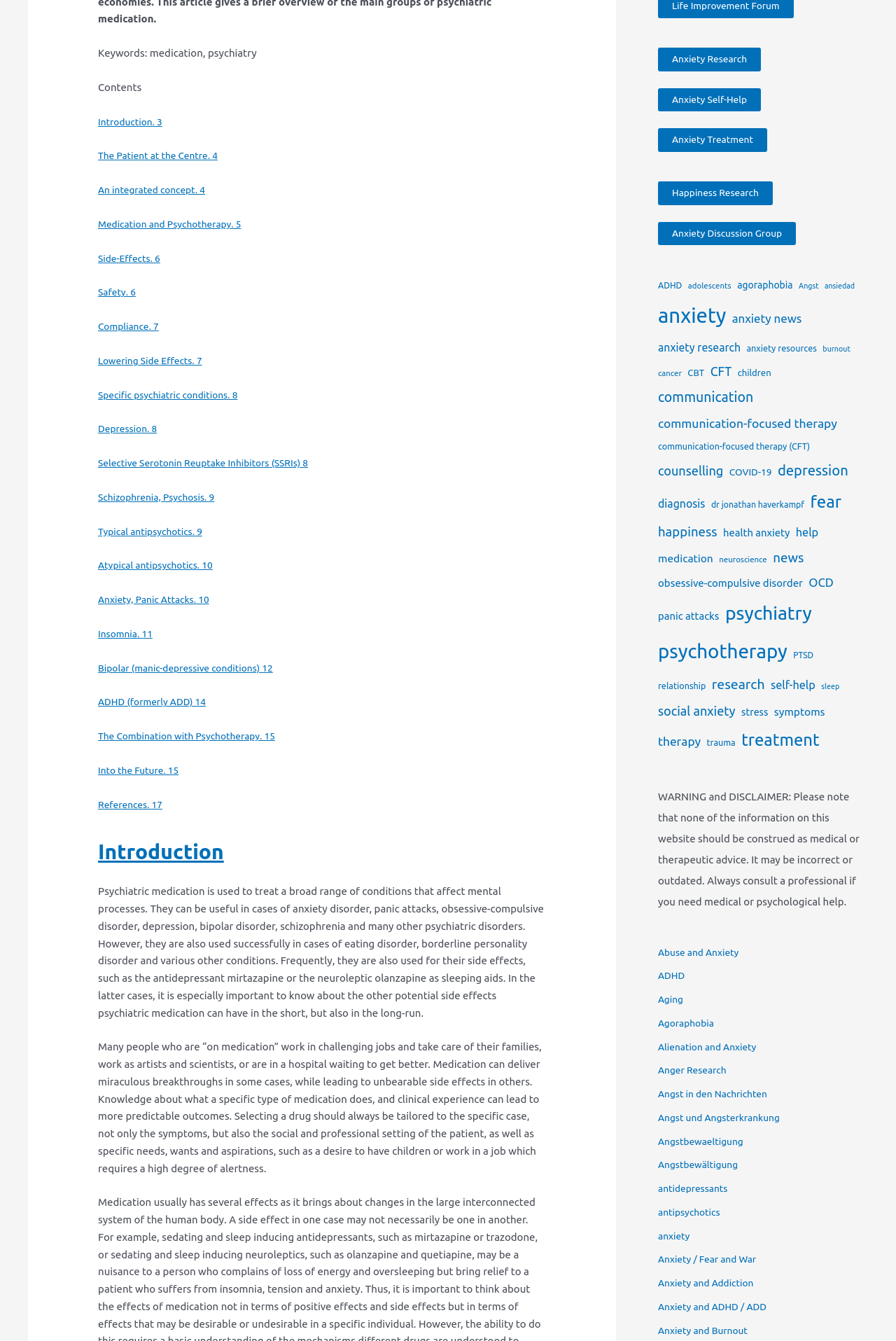Identify the bounding box coordinates of the region that needs to be clicked to carry out this instruction: "Click on Introduction". Provide these coordinates as four float numbers ranging from 0 to 1, i.e., [left, top, right, bottom].

[0.109, 0.62, 0.609, 0.649]